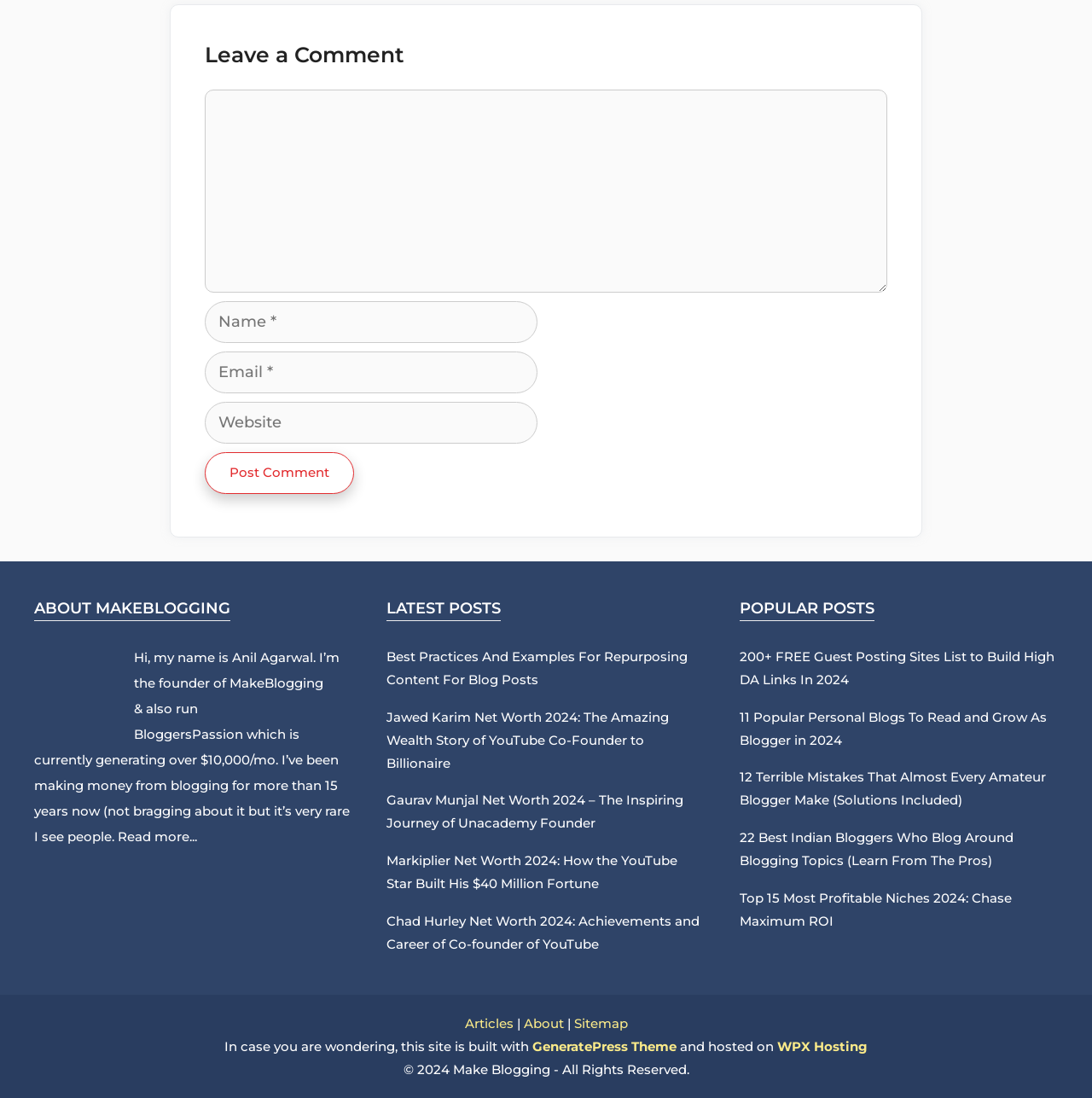Show me the bounding box coordinates of the clickable region to achieve the task as per the instruction: "Post a comment".

[0.188, 0.412, 0.324, 0.45]